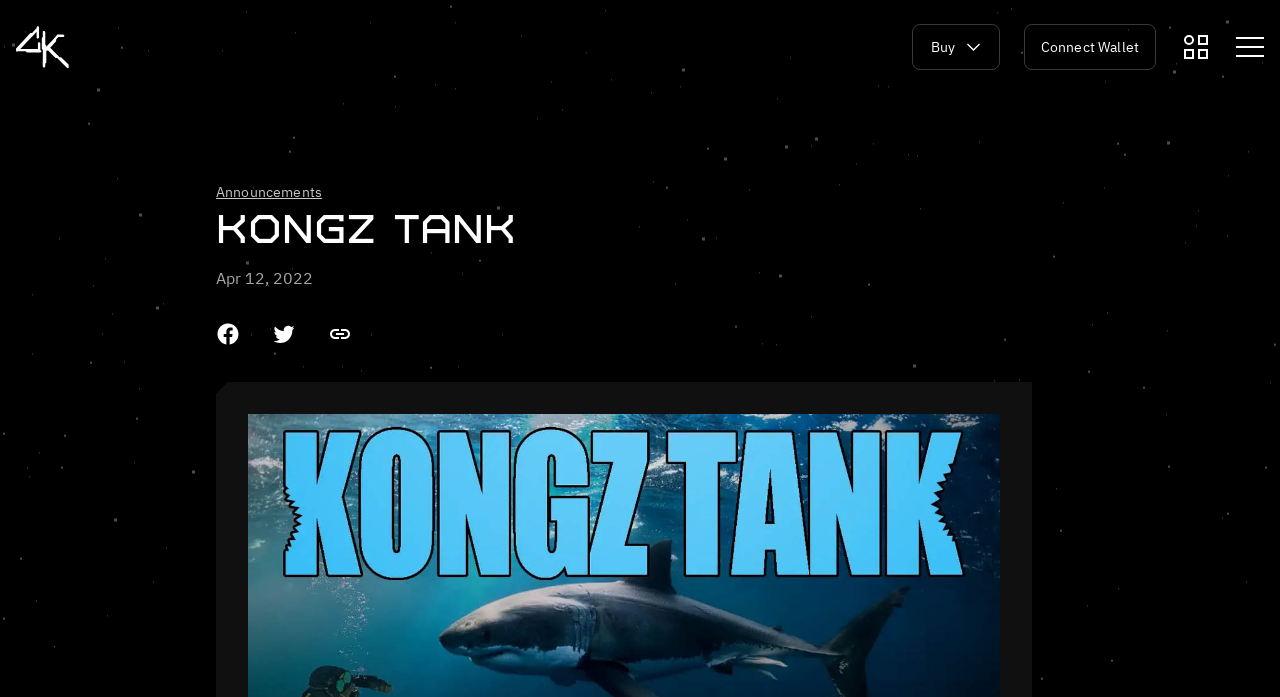Answer briefly with one word or phrase:
What is the date mentioned on the webpage?

Apr 12, 2022